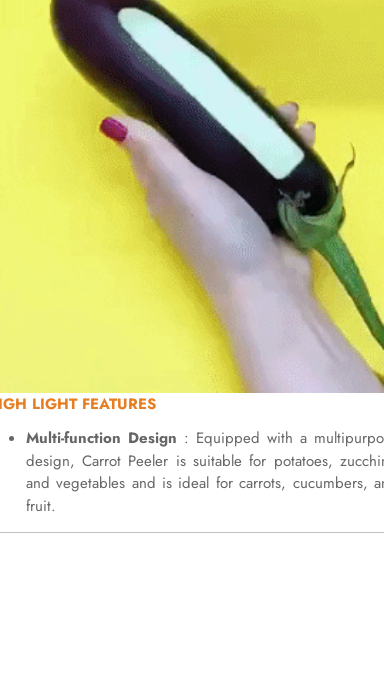Provide a comprehensive description of the image.

The image showcases a brightly colored kitchen setting, featuring a hand holding a sleek carrot peeler while effortlessly peeling a vibrant purple eggplant. This visual emphasizes the peeler's multi-functionality, as it is designed for a variety of vegetables including potatoes, zucchini, carrots, cucumbers, and even fruits. The background is a lively yellow, enhancing the freshness of the kitchen environment. Accompanying this image is the heading "HIGH LIGHT FEATURES," which introduces the key benefits of the product, particularly its ergonomic design that ensures comfort and efficiency for both left and right-handed users. This peeler is not just a practical tool but also a kitchen must-have that streamlines food prep tasks.